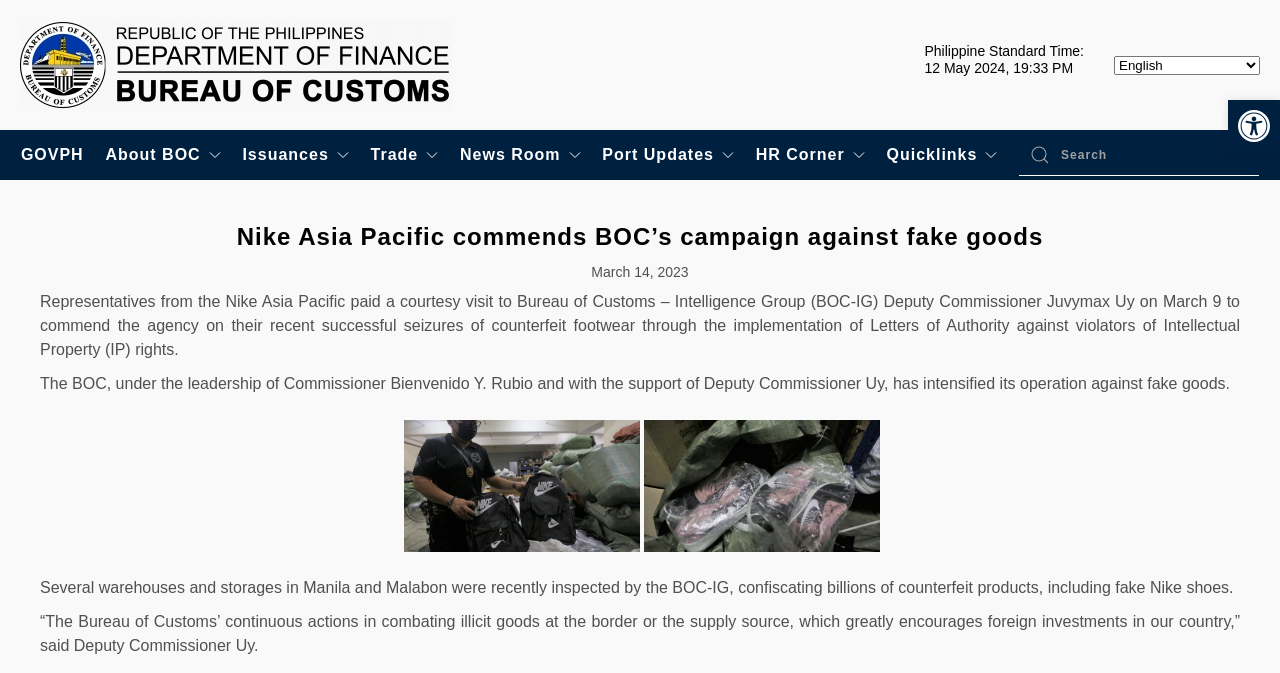Please determine the bounding box coordinates for the element with the description: "Trade".

[0.289, 0.193, 0.343, 0.267]